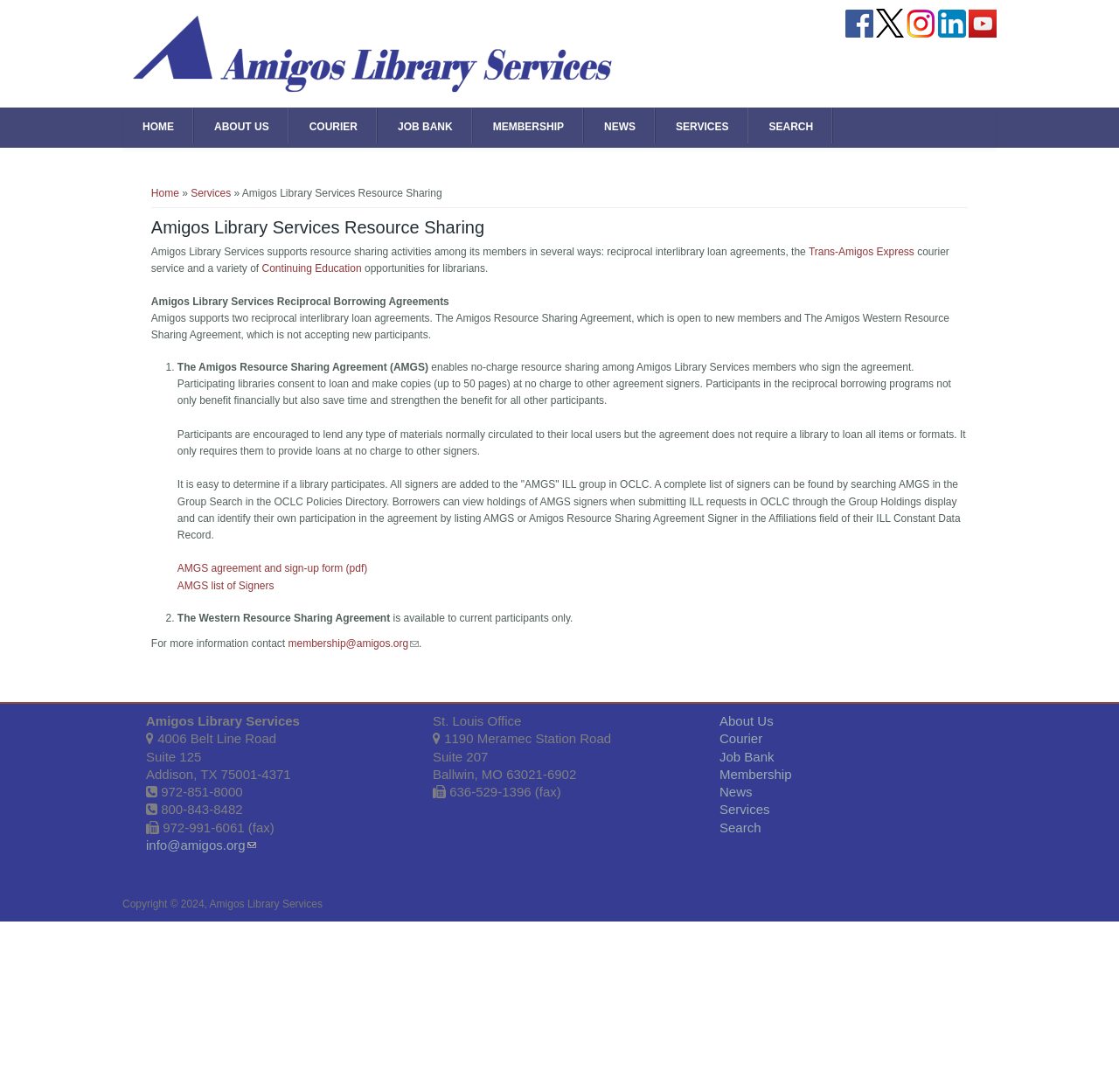Locate the bounding box coordinates of the region to be clicked to comply with the following instruction: "Go to Home". The coordinates must be four float numbers between 0 and 1, in the form [left, top, right, bottom].

[0.113, 0.079, 0.552, 0.09]